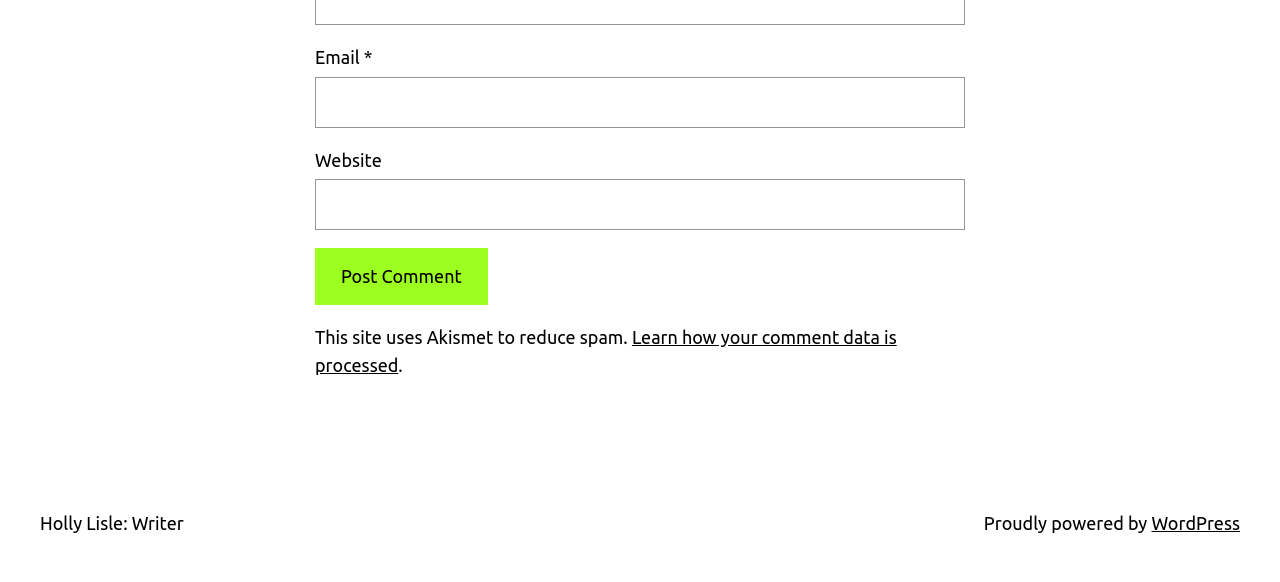What platform is the site built on?
Please answer the question with as much detail as possible using the screenshot.

The link 'WordPress' at the bottom of the page indicates that the site is built on the WordPress platform, a popular content management system for creating and managing websites.